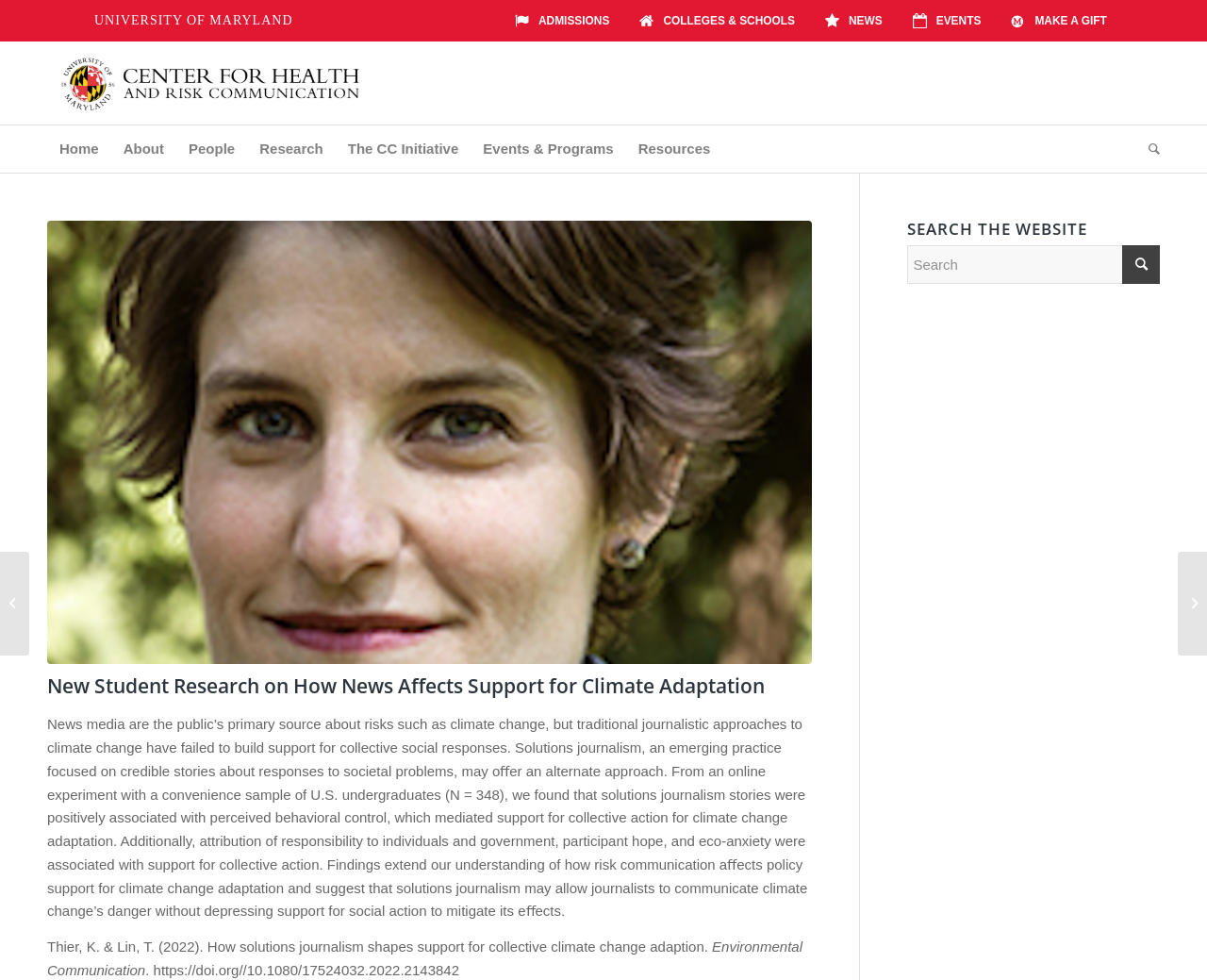Please determine the bounding box coordinates of the clickable area required to carry out the following instruction: "Open the Center for Health and Risk Communication menu". The coordinates must be four float numbers between 0 and 1, represented as [left, top, right, bottom].

[0.039, 0.042, 0.31, 0.127]